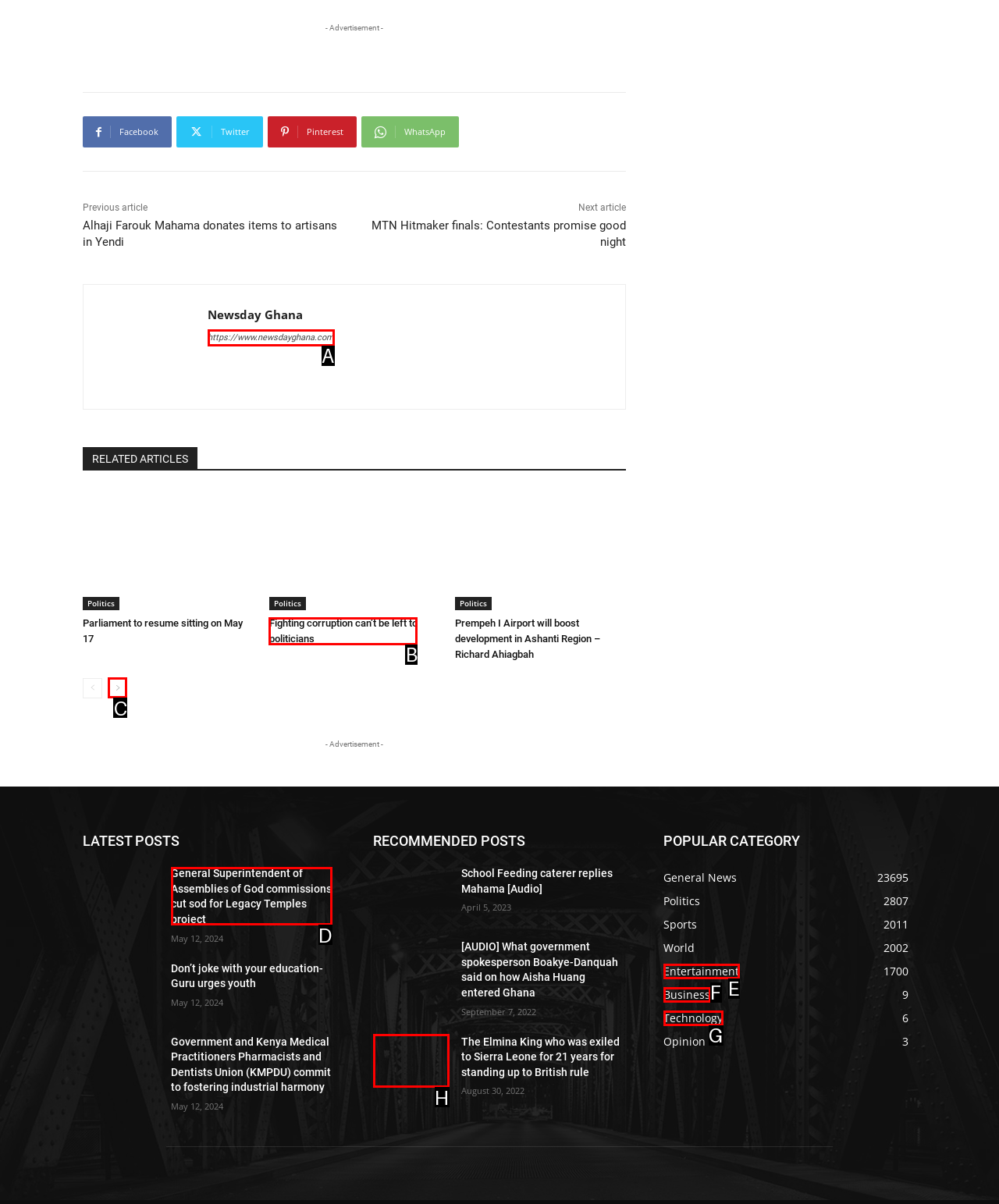Point out the letter of the HTML element you should click on to execute the task: Follow us on WeChat
Reply with the letter from the given options.

None